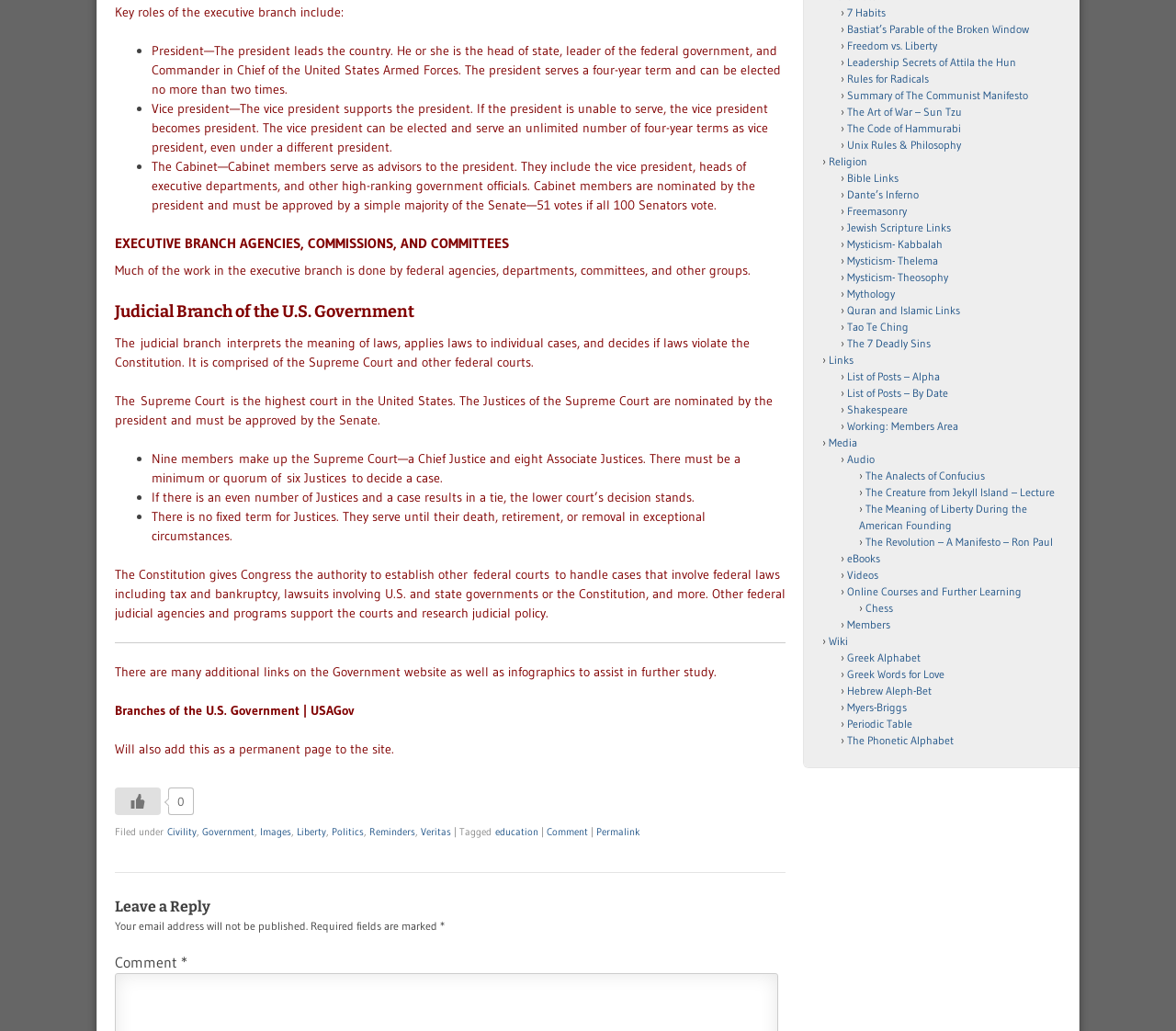Give the bounding box coordinates for the element described as: "The Analects of Confucius".

[0.736, 0.454, 0.838, 0.468]